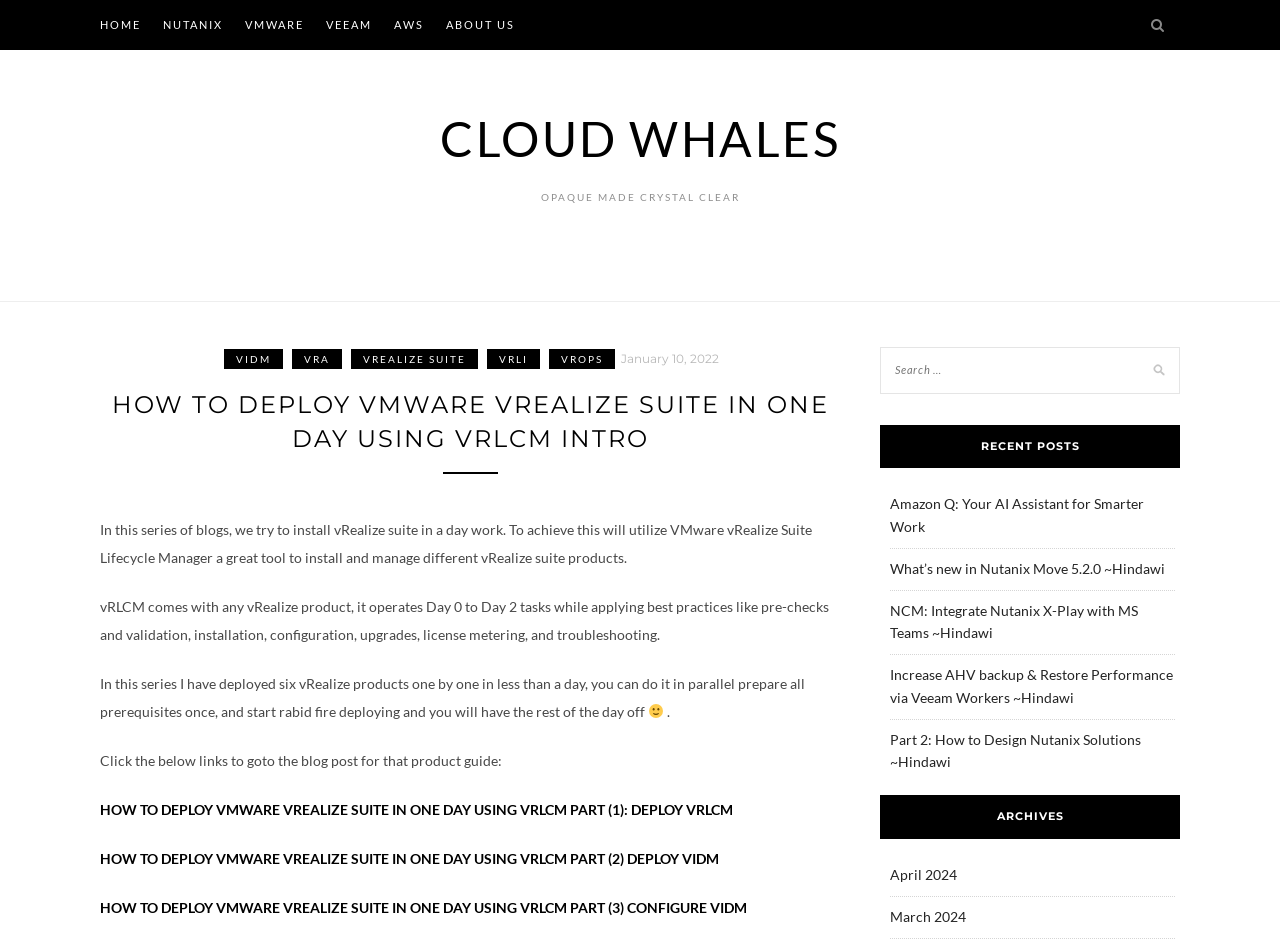Give the bounding box coordinates for the element described as: "VMware".

[0.191, 0.0, 0.238, 0.053]